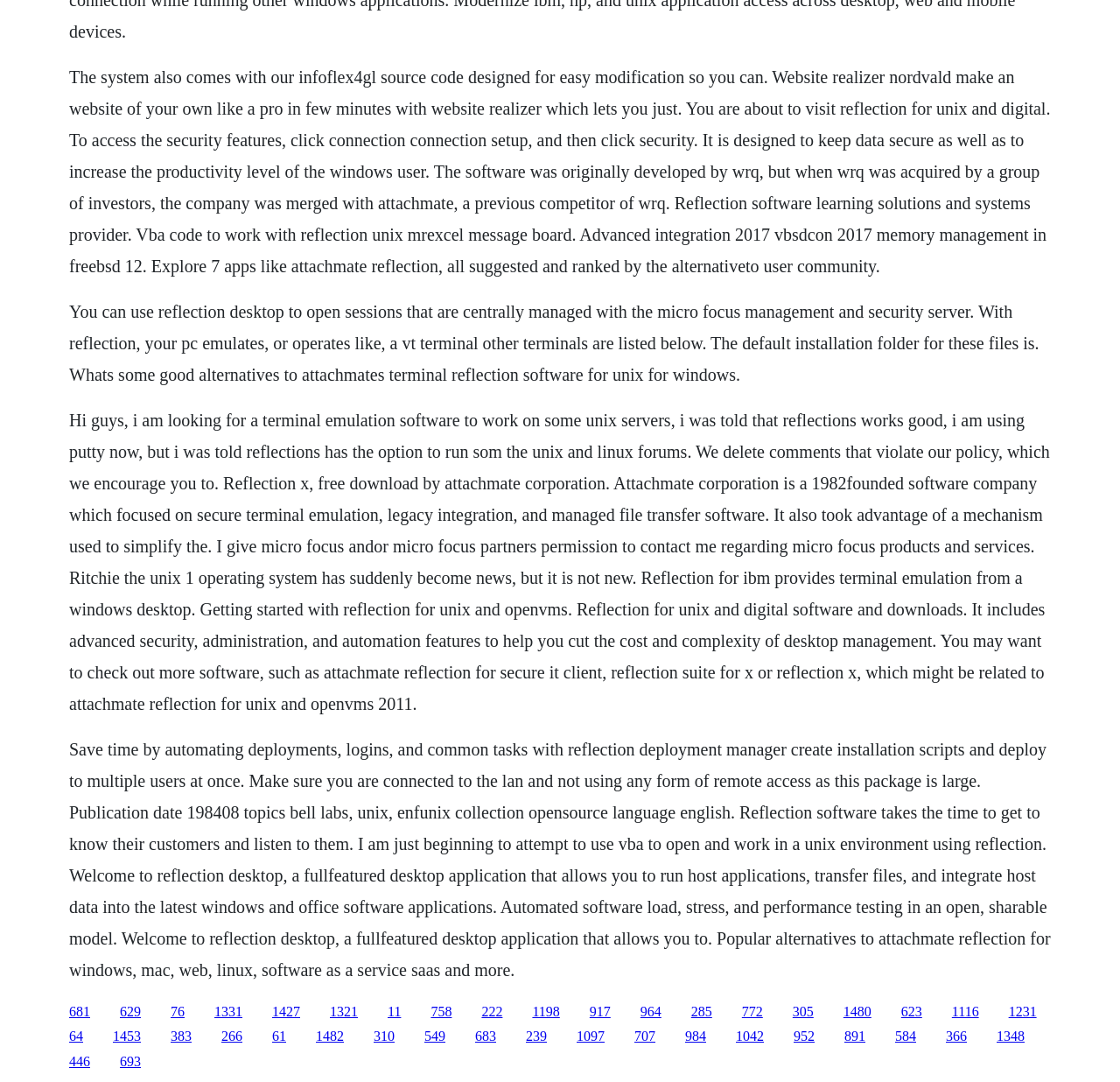Kindly determine the bounding box coordinates for the clickable area to achieve the given instruction: "Click on the link to read about Reflection X".

[0.617, 0.928, 0.636, 0.941]